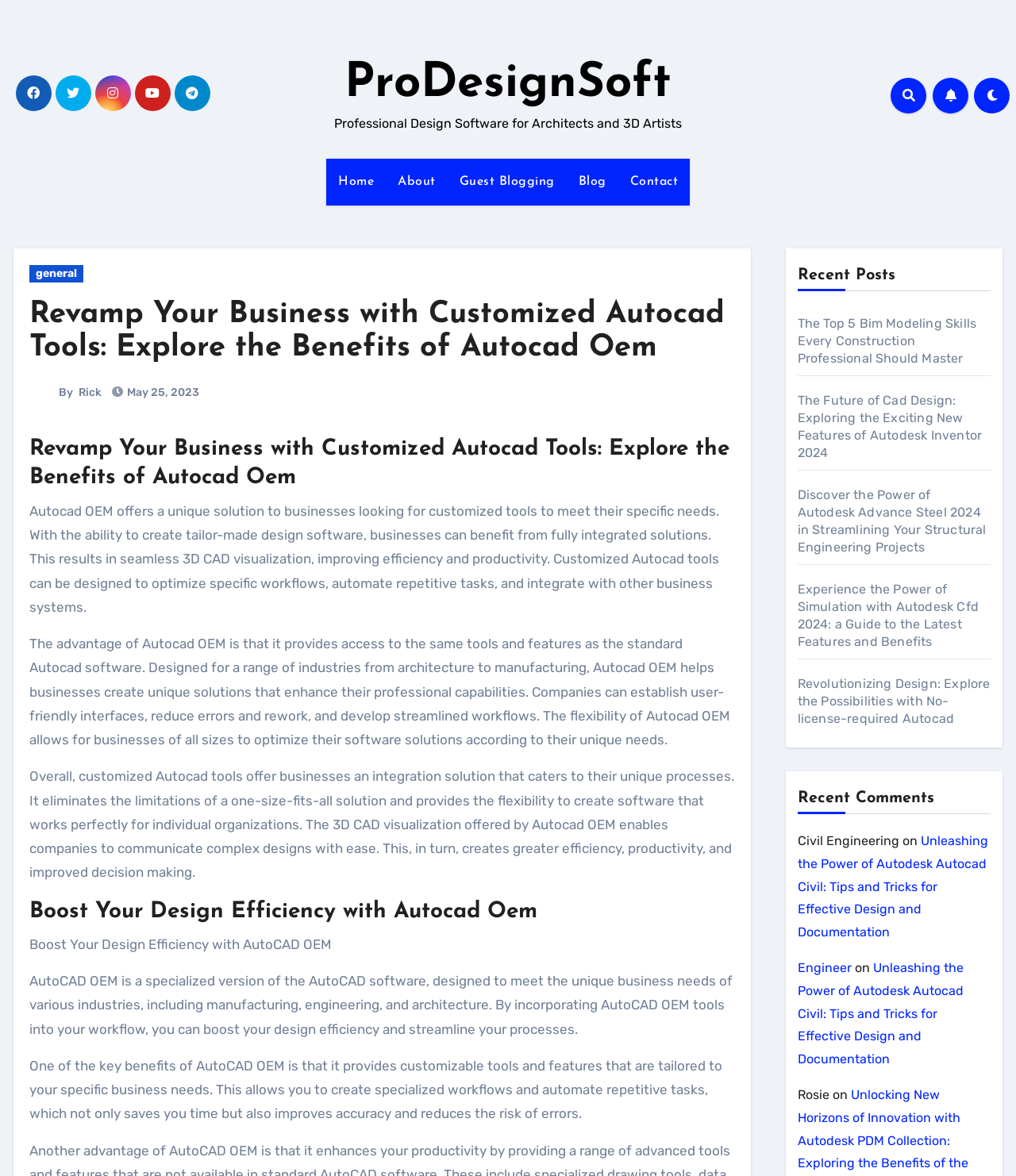Please determine the bounding box coordinates for the element that should be clicked to follow these instructions: "Click the Home link".

[0.321, 0.135, 0.38, 0.175]